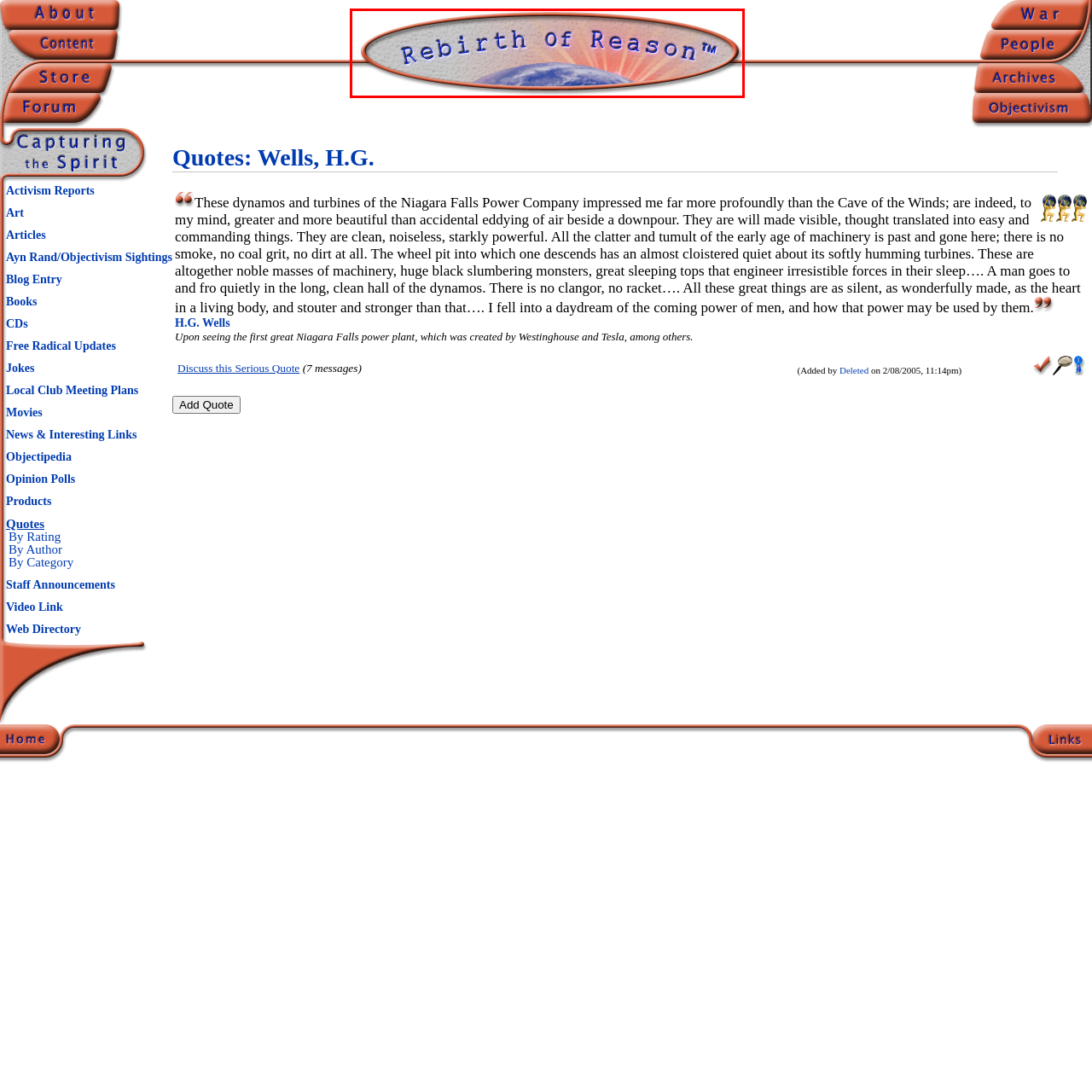Create a detailed description of the image enclosed by the red bounding box.

The image features a stylized logo for "Rebirth of Reason™." The logo is displayed within an elongated oval shape that combines vibrant colors, with a sunburst effect radiating from behind a representation of the Earth. The words "Rebirth of Reason" are prominently presented in a bold, blue font, conveying a sense of clarity and importance, while the "™" indicates that this is a trademarked phrase. This eye-catching design suggests themes of enlightenment and intellectual revival, emphasizing the brand's focus on rational thought and philosophical inquiry.